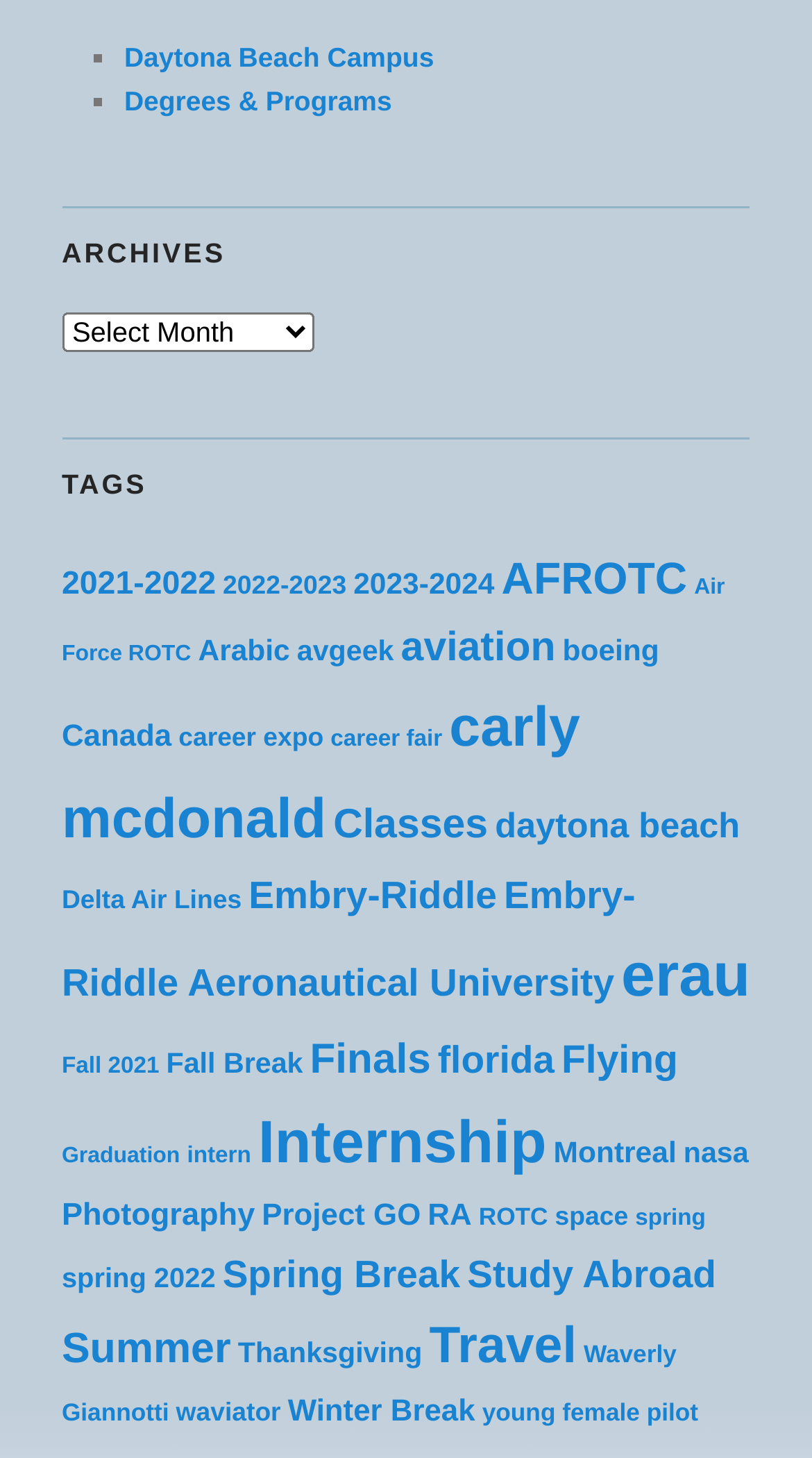Please find the bounding box coordinates for the clickable element needed to perform this instruction: "Click on Daytona Beach Campus".

[0.153, 0.029, 0.534, 0.05]